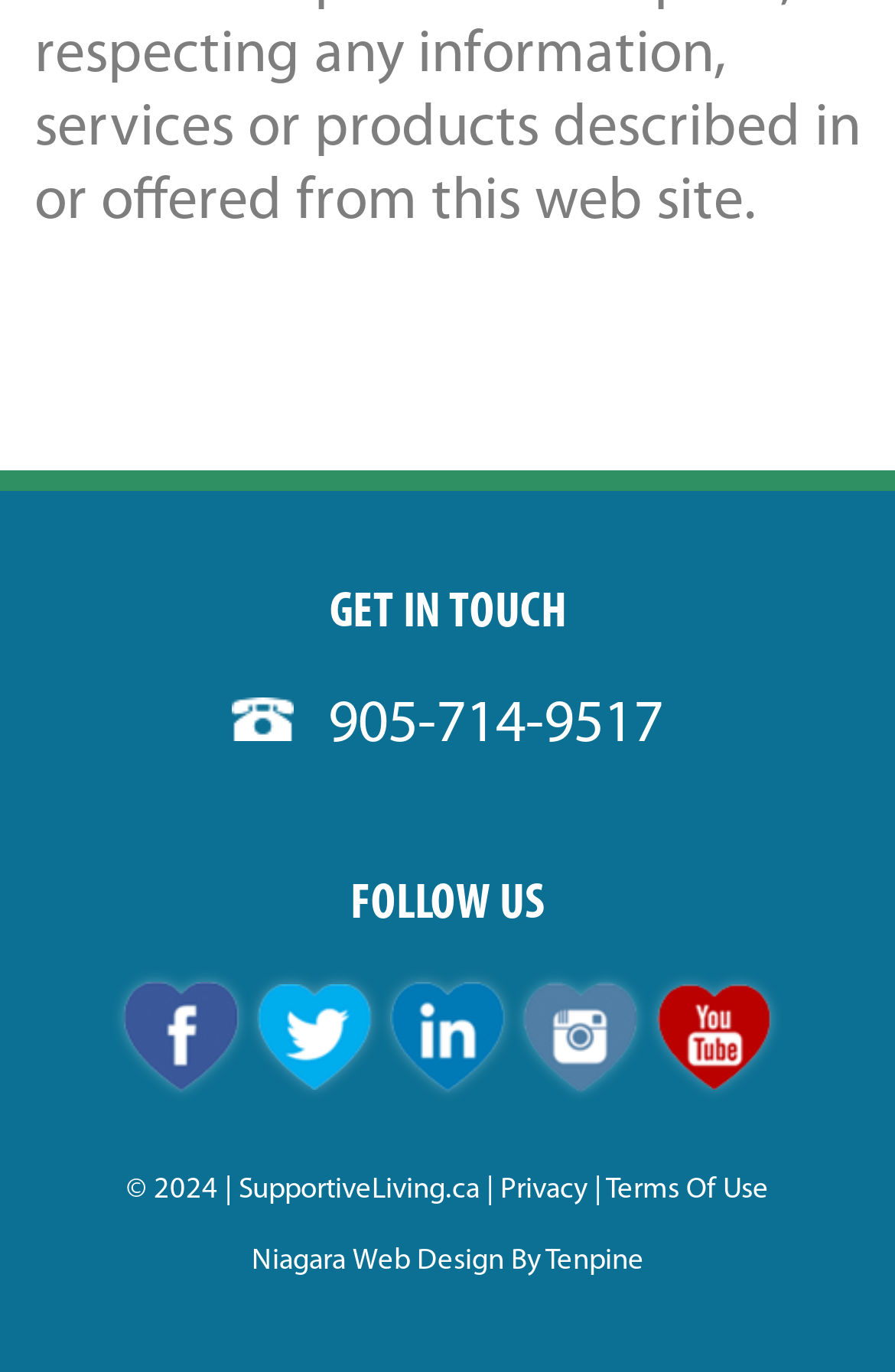Using the element description provided, determine the bounding box coordinates in the format (top-left x, top-left y, bottom-right x, bottom-right y). Ensure that all values are floating point numbers between 0 and 1. Element description: Privacy

[0.559, 0.856, 0.656, 0.878]